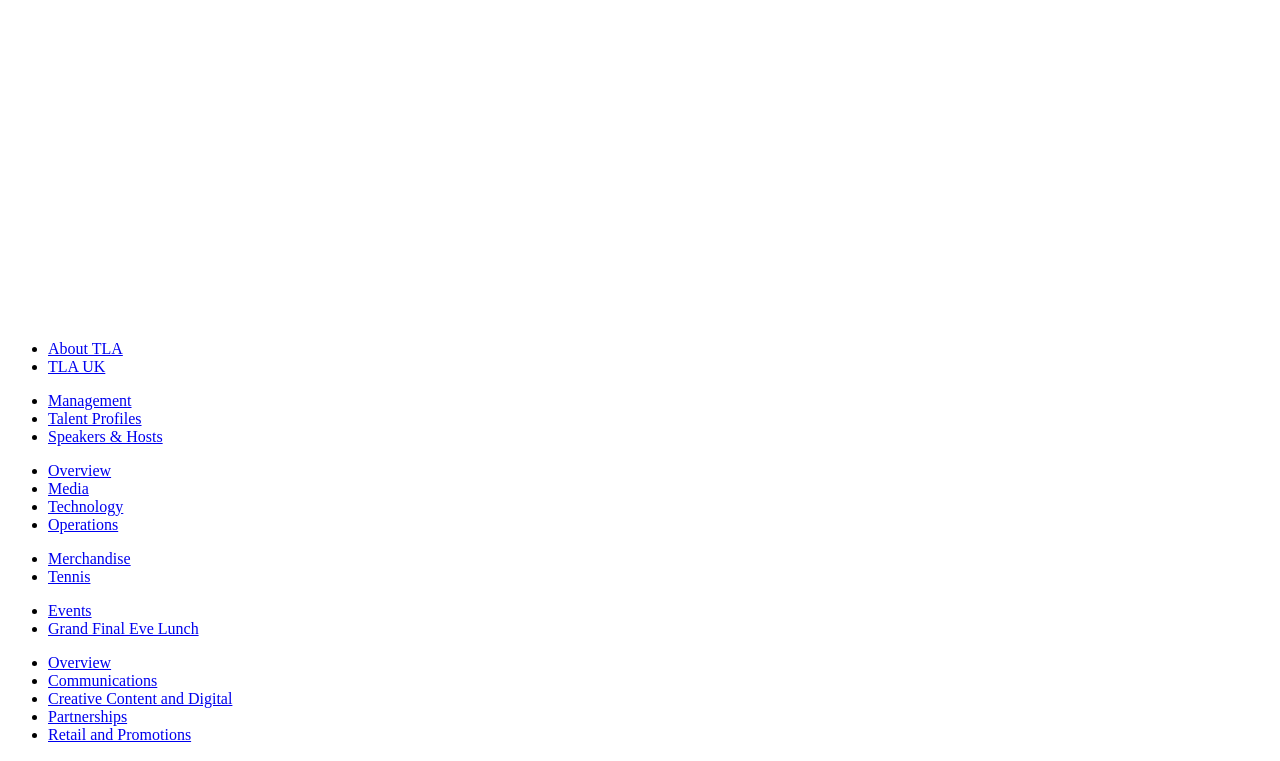Determine the bounding box coordinates of the clickable element to complete this instruction: "Check Grand Final Eve Lunch". Provide the coordinates in the format of four float numbers between 0 and 1, [left, top, right, bottom].

[0.038, 0.815, 0.155, 0.837]